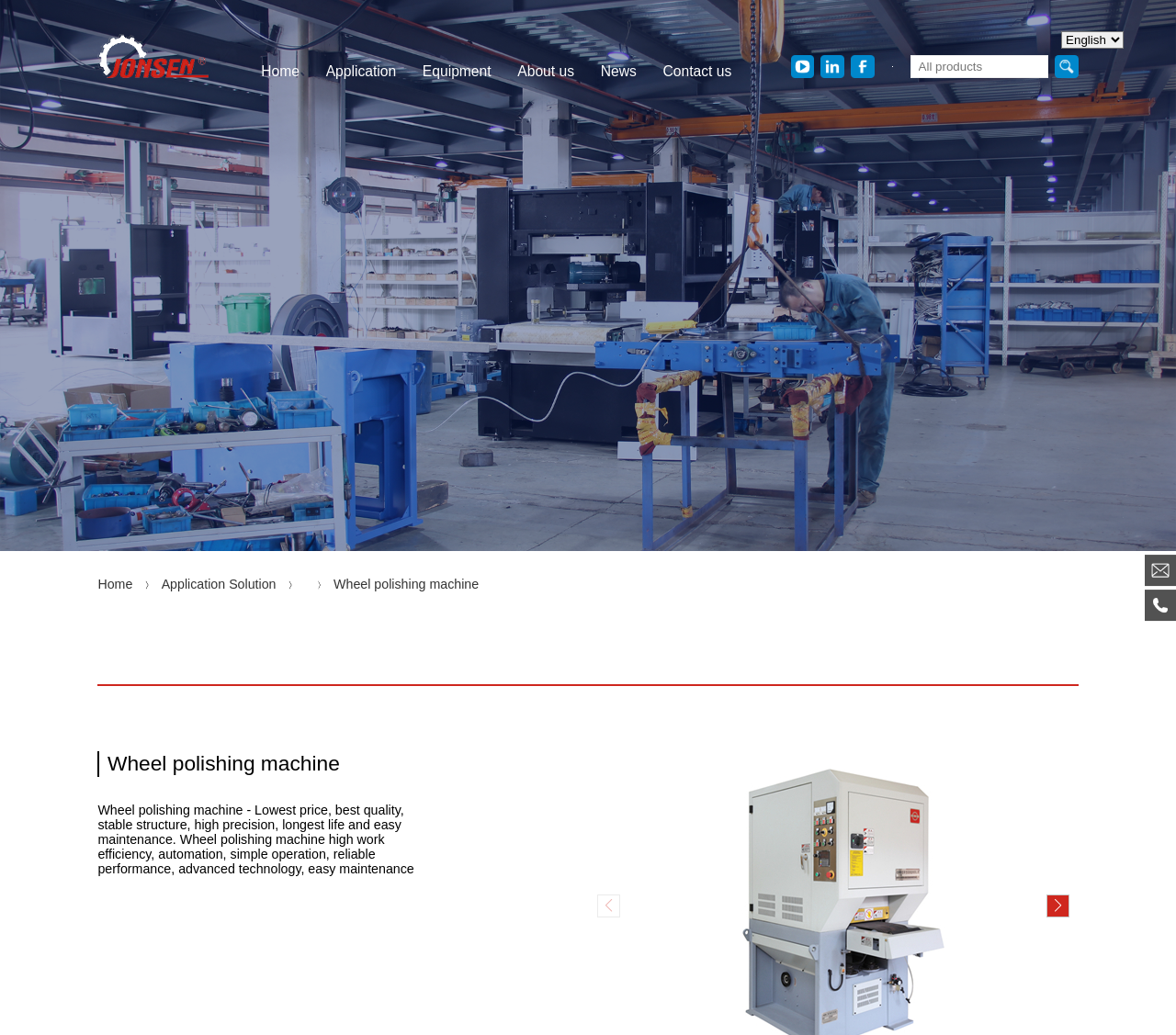Identify the bounding box coordinates of the element that should be clicked to fulfill this task: "Search for a product". The coordinates should be provided as four float numbers between 0 and 1, i.e., [left, top, right, bottom].

[0.775, 0.053, 0.891, 0.076]